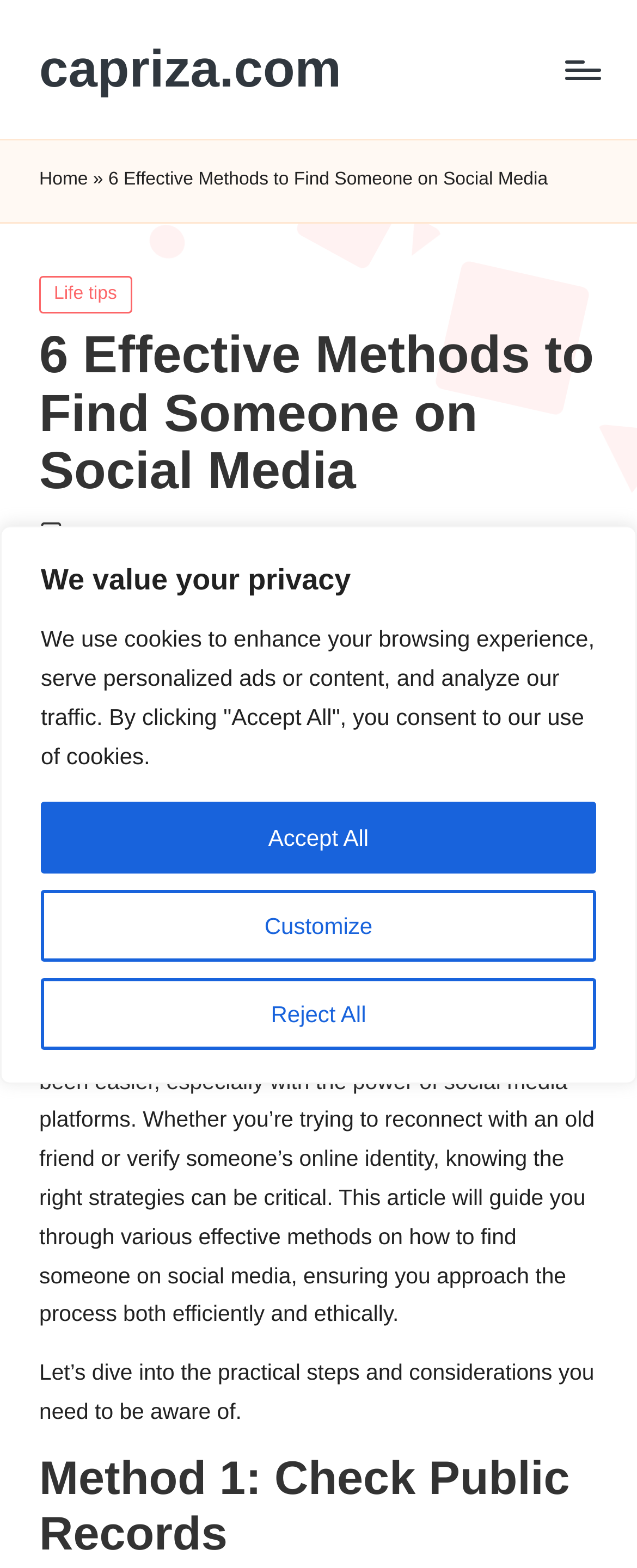Provide the bounding box coordinates for the area that should be clicked to complete the instruction: "Scroll to the top of the page".

[0.877, 0.662, 0.959, 0.696]